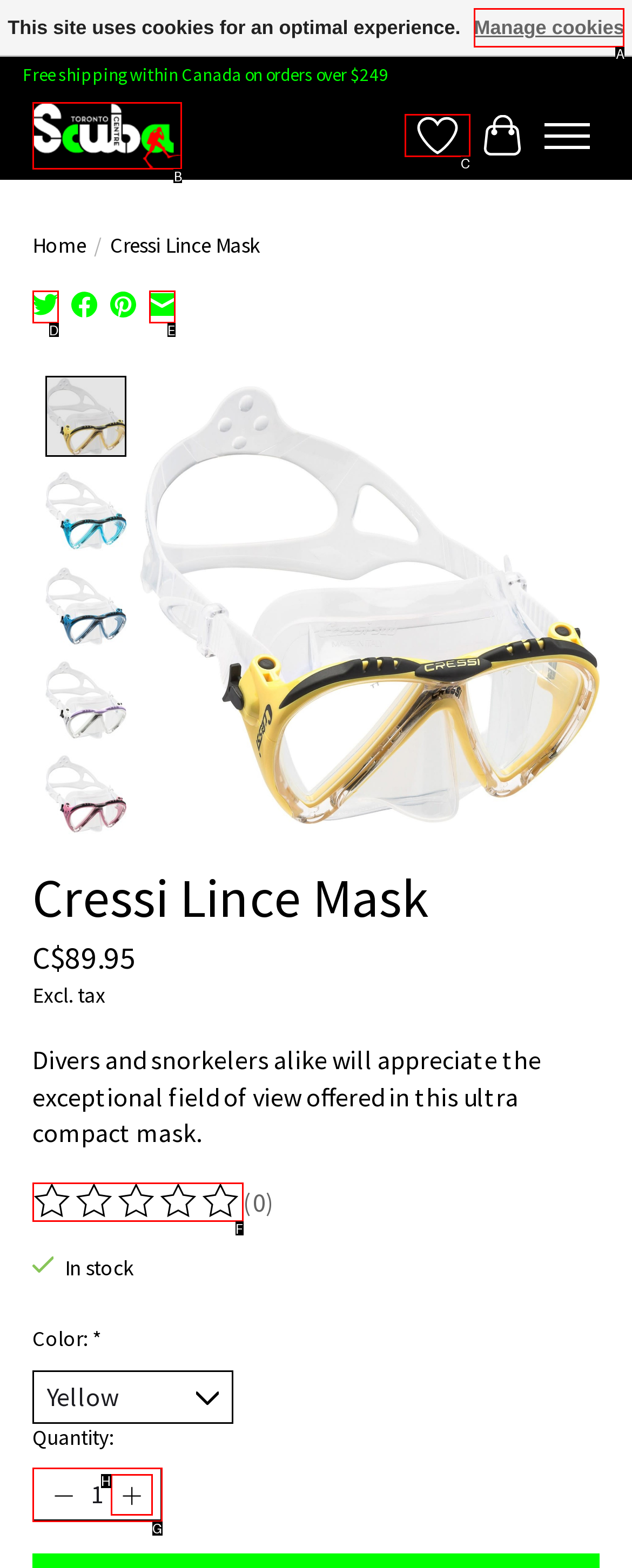To complete the task: Go to wishlist, select the appropriate UI element to click. Respond with the letter of the correct option from the given choices.

C